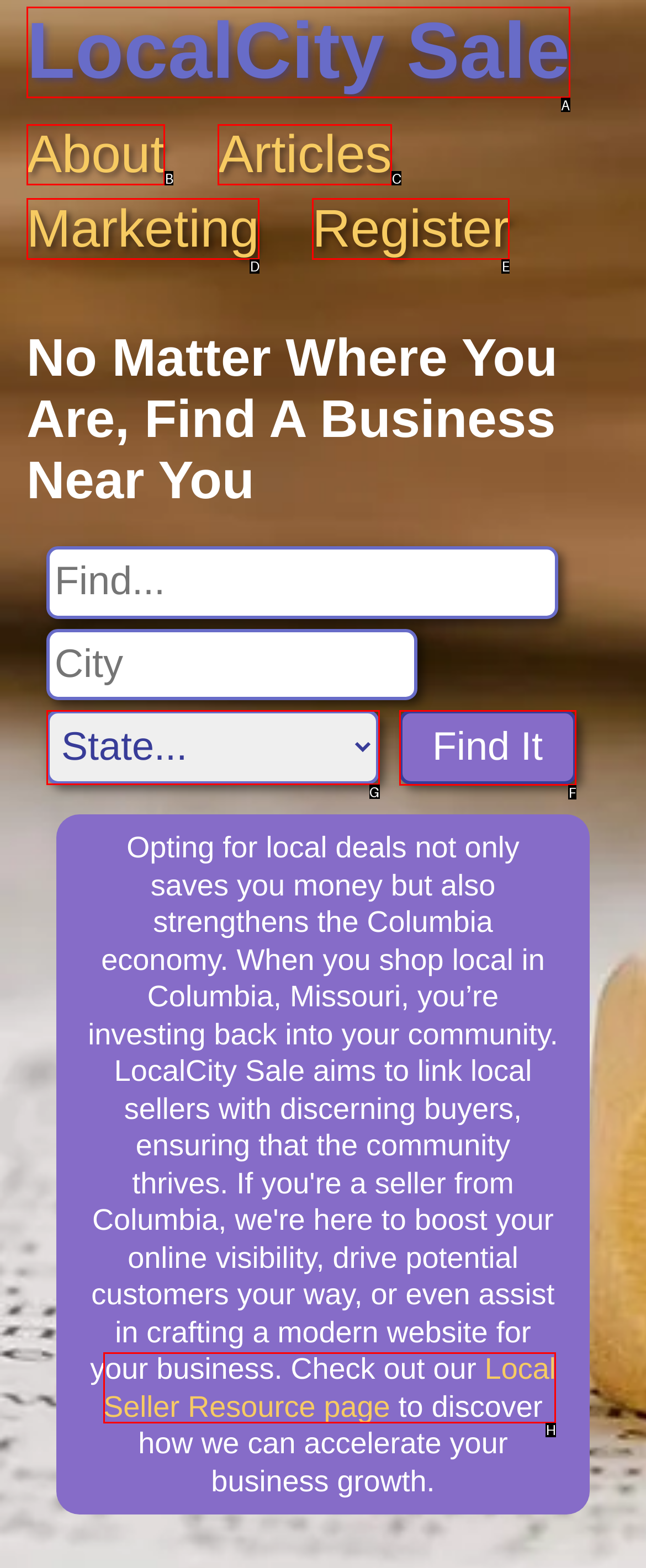Select the proper HTML element to perform the given task: Find a business Answer with the corresponding letter from the provided choices.

F